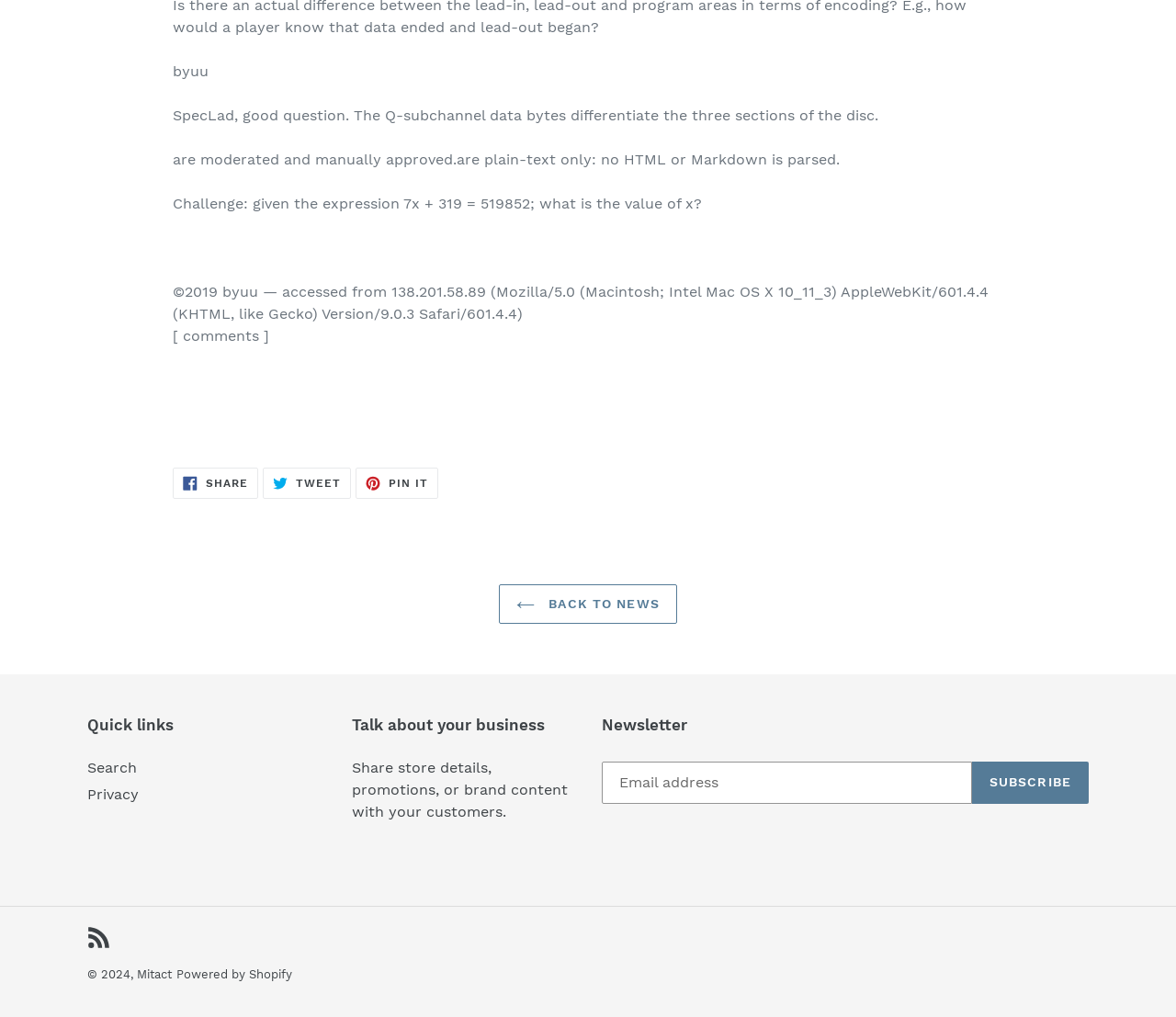Please specify the bounding box coordinates of the element that should be clicked to execute the given instruction: 'Search'. Ensure the coordinates are four float numbers between 0 and 1, expressed as [left, top, right, bottom].

[0.074, 0.746, 0.116, 0.763]